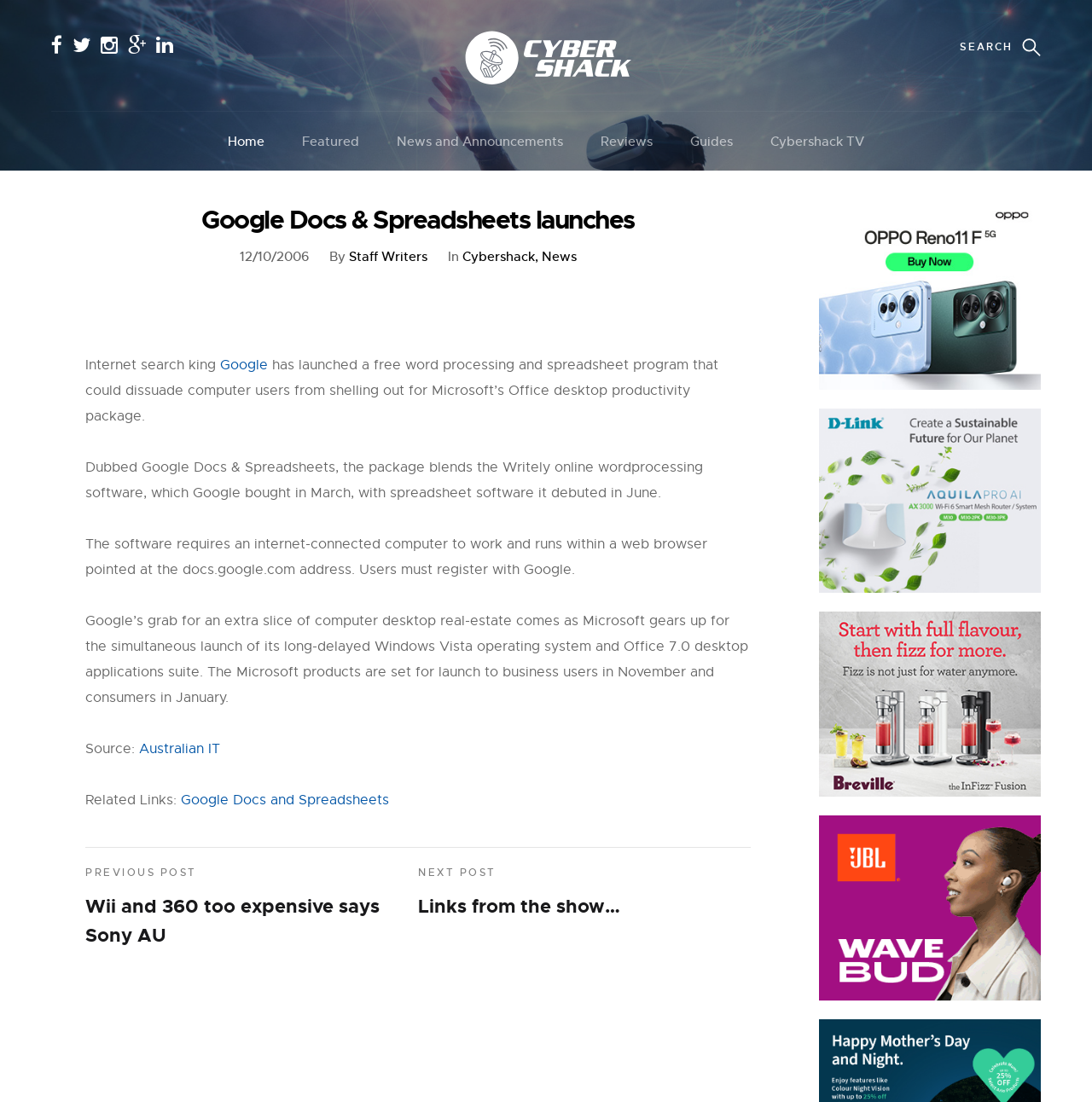Provide a thorough description of the webpage's content and layout.

The webpage is about Google Docs & Spreadsheets, a free word processing and spreadsheet program launched by Google. At the top, there is a logo of "Cybershack" with a link to the website. Below the logo, there are several links to different sections of the website, including "Home", "Featured", "News and Announcements", "Reviews", "Guides", and "Cybershack TV".

The main content of the webpage is an article about Google Docs & Spreadsheets. The article has a heading "Google Docs & Spreadsheets launches" and is dated "12/10/2006". The article is written by "Staff Writers" and is categorized under "News" and "Cybershack". The article discusses how Google has launched a free word processing and spreadsheet program that could compete with Microsoft's Office desktop productivity package.

The article is divided into several paragraphs, with the first paragraph introducing the launch of Google Docs & Spreadsheets. The subsequent paragraphs provide more details about the program, including its features and how it works. The article also mentions that Google's launch of this program is timed to coincide with Microsoft's launch of its Windows Vista operating system and Office 7.0 desktop applications suite.

At the bottom of the article, there are links to related articles, including "Google Docs and Spreadsheets" and "Wii and 360 too expensive says Sony AU". There are also links to "PREVIOUS POST" and "NEXT POST" articles. On the right side of the webpage, there are several advertisements with images, but no text descriptions.